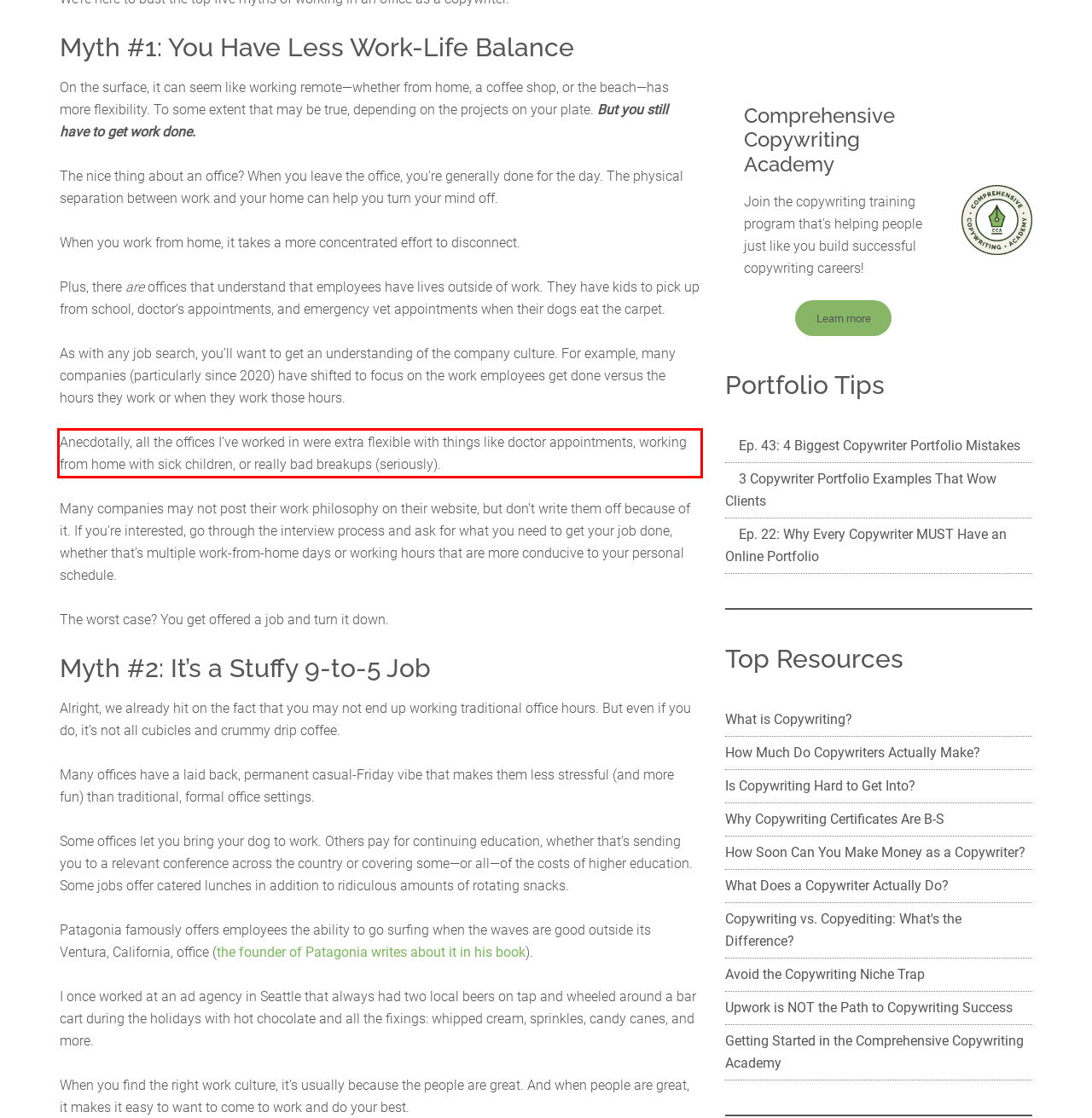Perform OCR on the text inside the red-bordered box in the provided screenshot and output the content.

Anecdotally, all the offices I’ve worked in were extra flexible with things like doctor appointments, working from home with sick children, or really bad breakups (seriously).